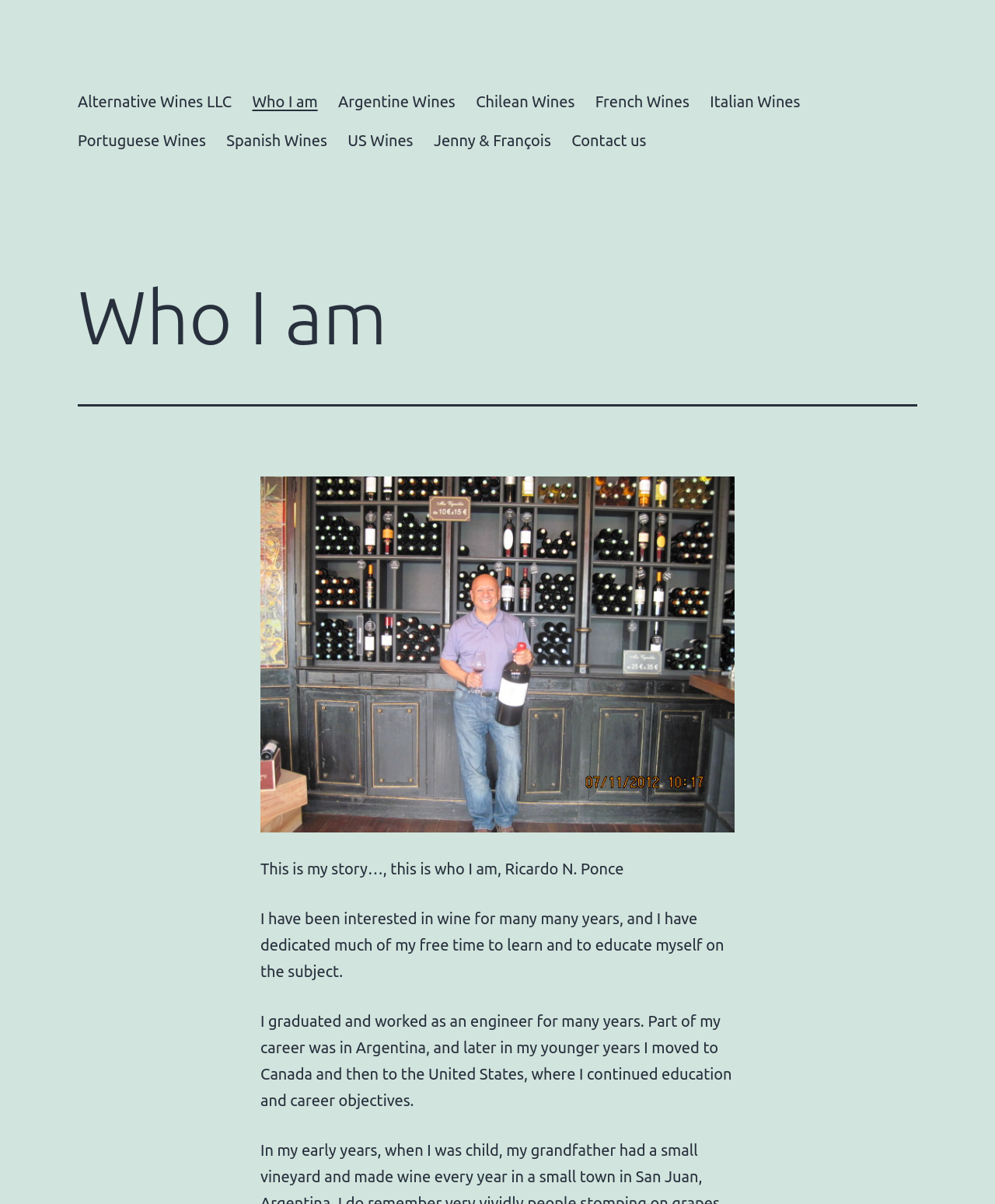Please specify the bounding box coordinates of the clickable region to carry out the following instruction: "Click on the 'Argentine Wines' link". The coordinates should be four float numbers between 0 and 1, in the format [left, top, right, bottom].

[0.33, 0.068, 0.468, 0.1]